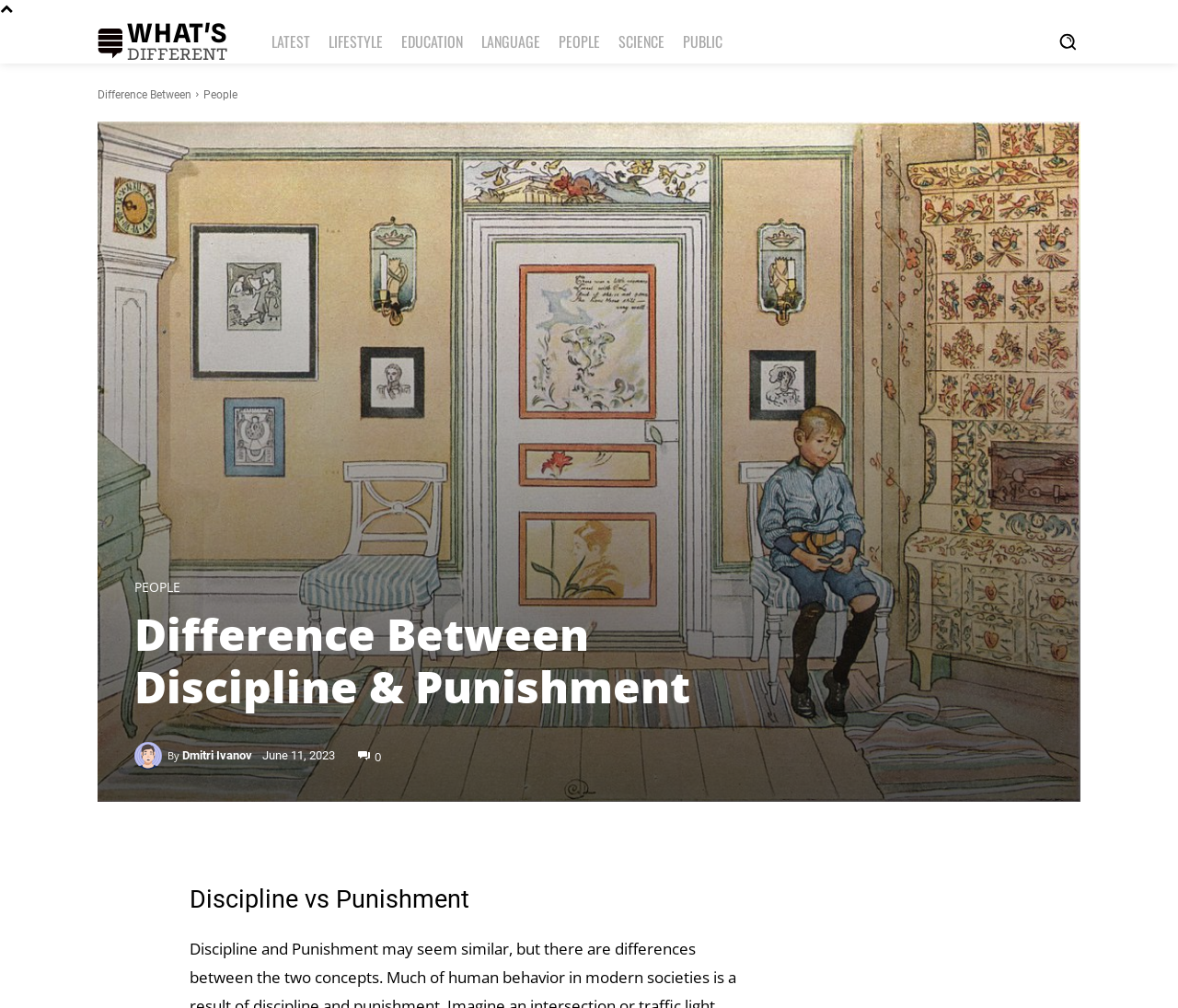Create a detailed narrative describing the layout and content of the webpage.

The webpage is about the difference between discipline and punishment, with a focus on teaching and guiding children to develop self-control and make better choices. 

At the top of the page, there are several links, including "WHAT'S DIFFERENT", "LATEST", "LIFESTYLE", "EDUCATION", "LANGUAGE", "PEOPLE", "SCIENCE", and "PUBLIC", which are aligned horizontally and take up a small portion of the top section. 

To the right of these links, there is a search button with a small magnifying glass icon. 

Below the top section, there is a large image that spans almost the entire width of the page. 

On the left side of the page, there are two links, "Difference Between" and "People", stacked vertically. 

The main content of the page starts with a heading that reads "Difference Between Discipline & Punishment". Below this heading, there is a link to the author, "Dmitri Ivanov", accompanied by a small image of the author. The author's name is also mentioned again in a separate link. 

To the right of the author's information, there is a timestamp showing the date "June 11, 2023". Next to the timestamp, there is a link with a small icon and the text "0". 

Further down the page, there is a heading that reads "Discipline vs Punishment", which is likely the title of the main article.